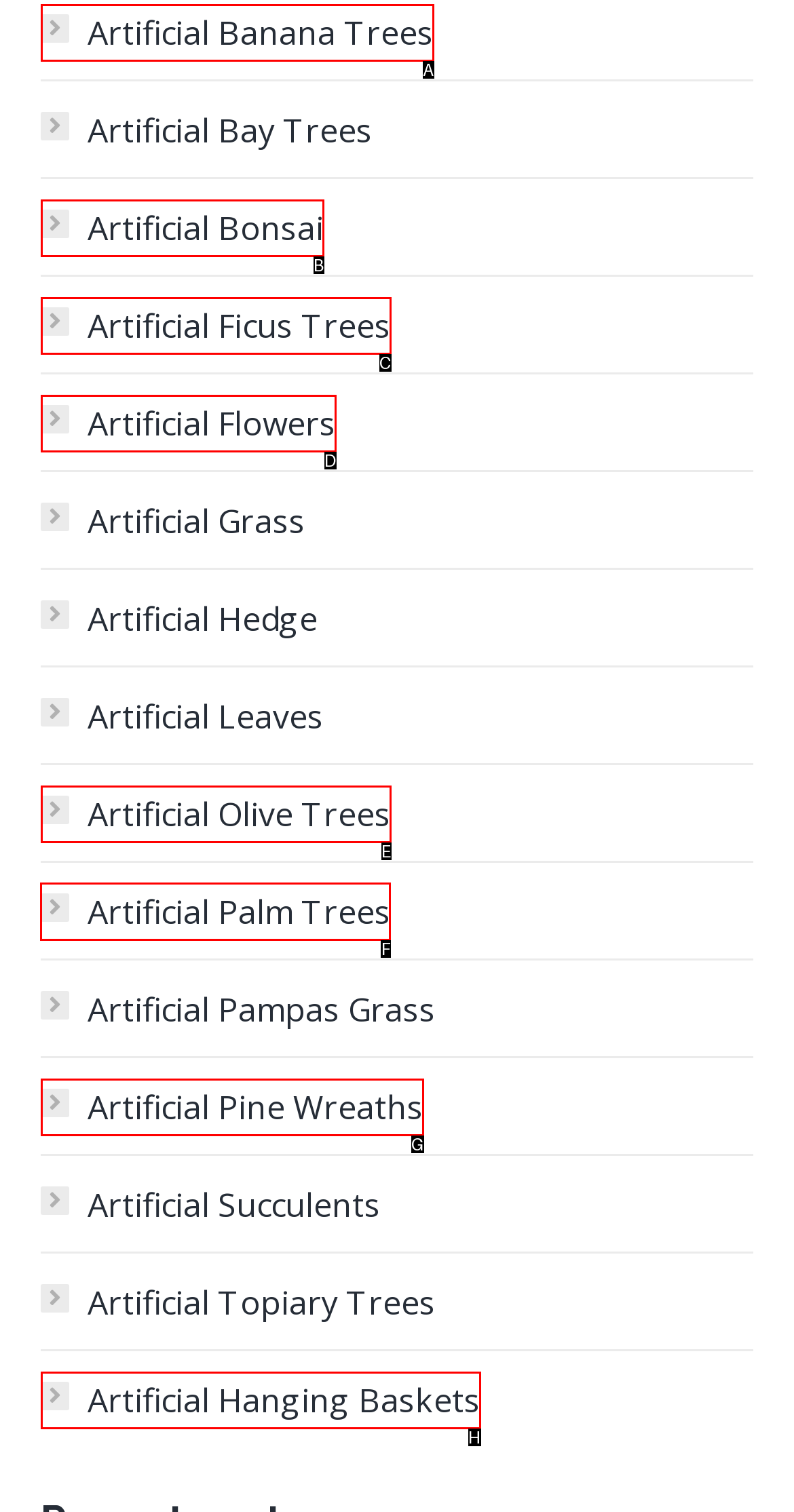Identify the correct HTML element to click to accomplish this task: explore Artificial Palm Trees
Respond with the letter corresponding to the correct choice.

F